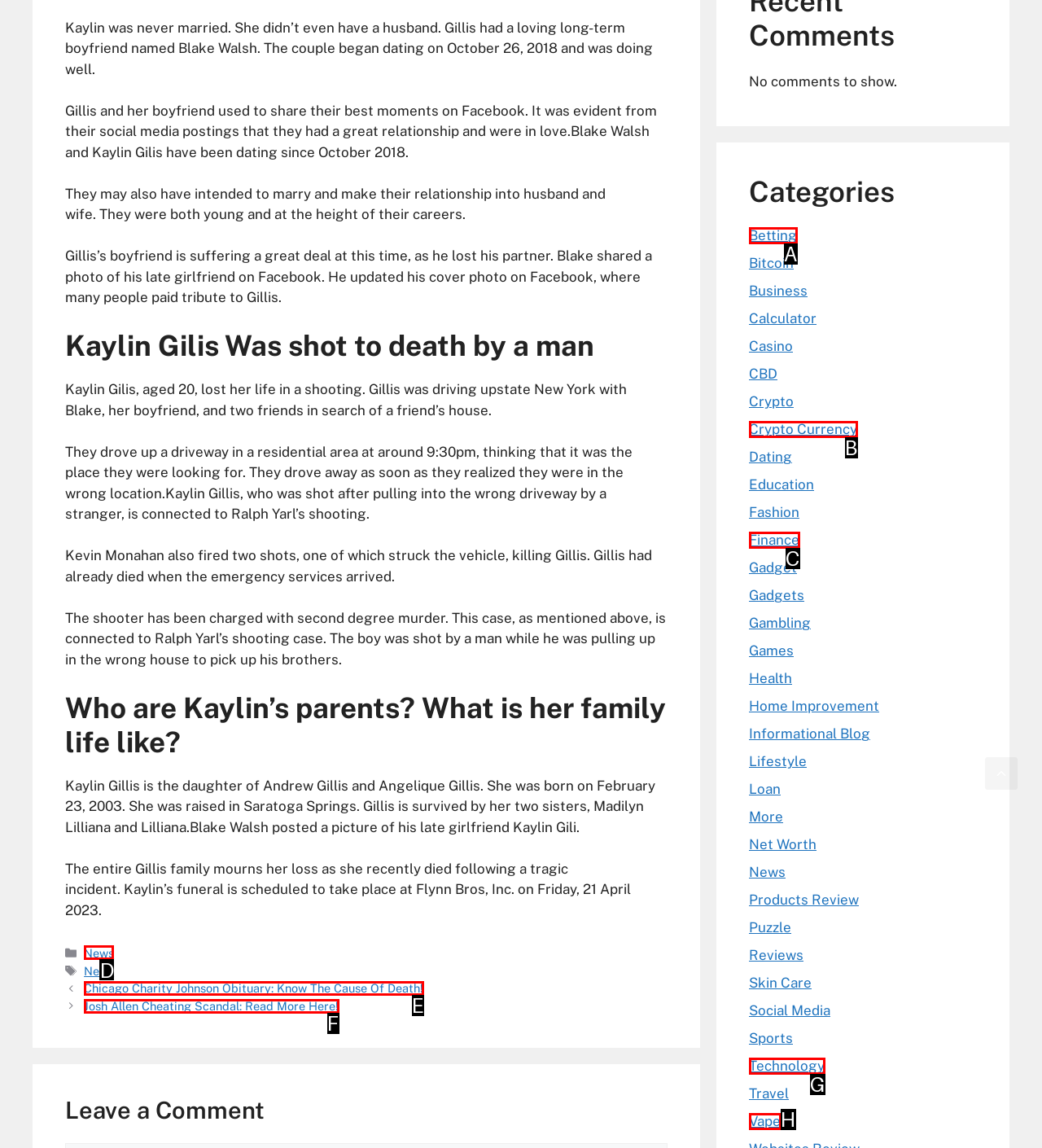Indicate the HTML element that should be clicked to perform the task: Click on the 'News' link Reply with the letter corresponding to the chosen option.

D